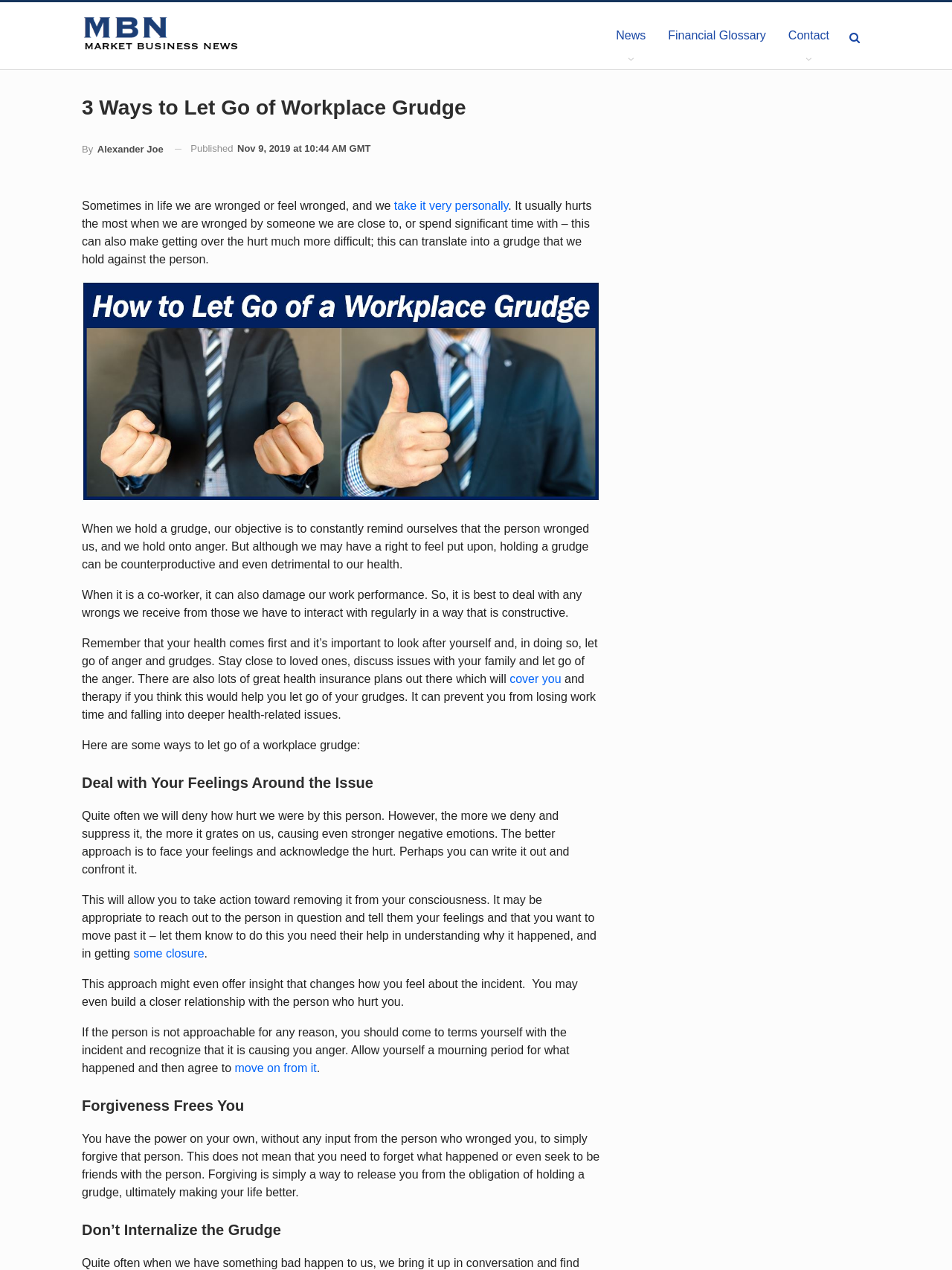Identify the bounding box coordinates of the clickable region required to complete the instruction: "Follow the link to learn more about taking it very personally". The coordinates should be given as four float numbers within the range of 0 and 1, i.e., [left, top, right, bottom].

[0.414, 0.157, 0.534, 0.167]